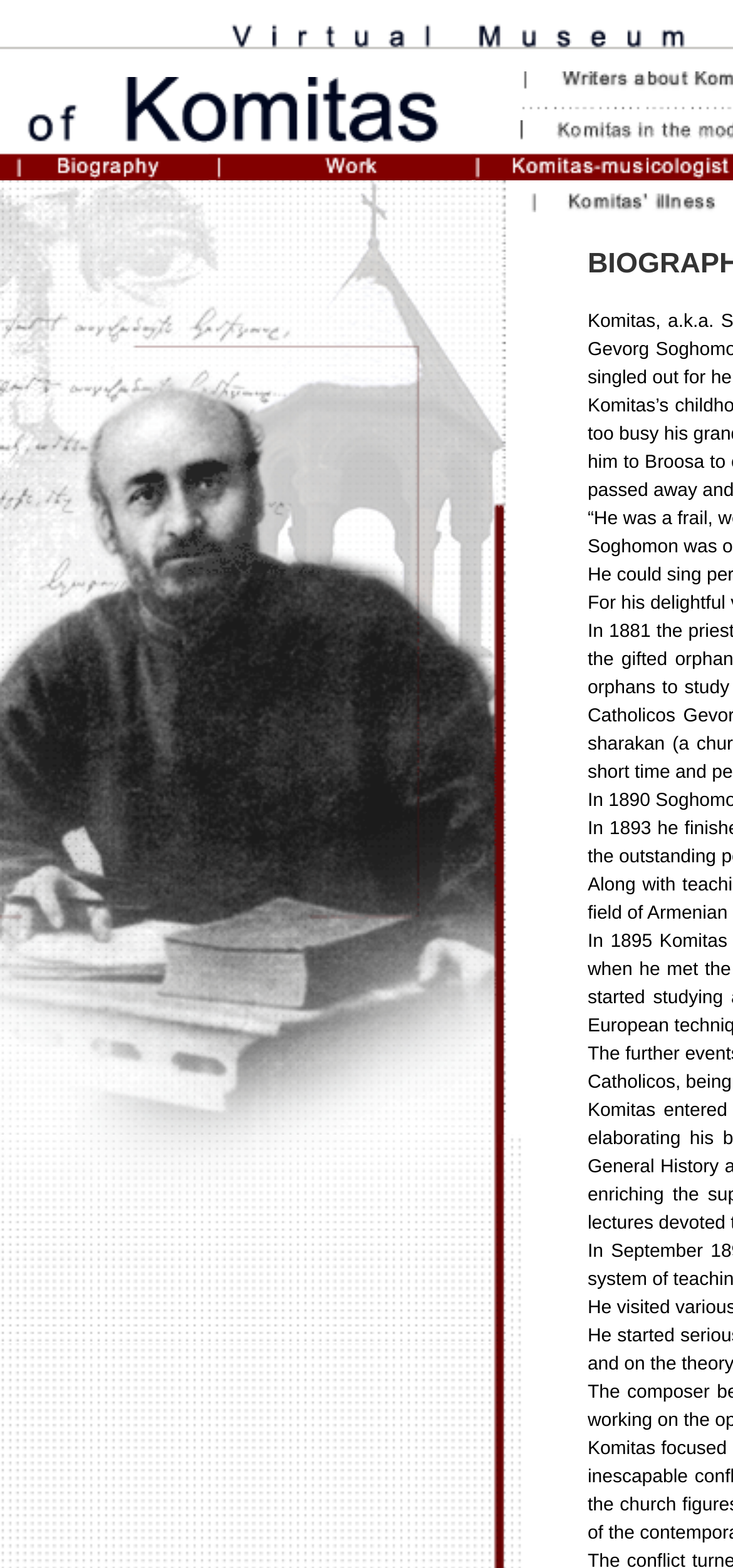Provide a single word or phrase answer to the question: 
What type of content is displayed in the middle section?

Images